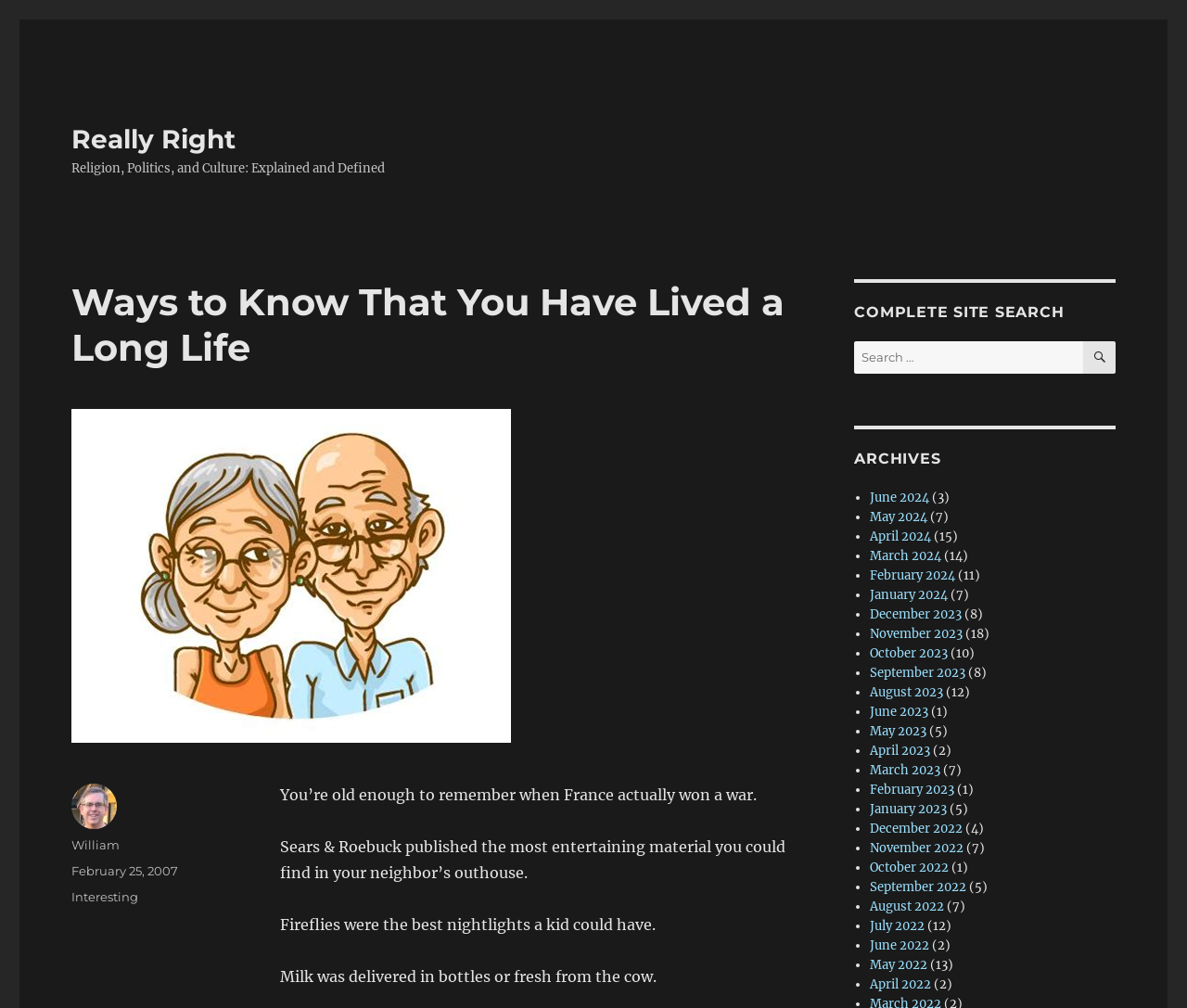Determine the primary headline of the webpage.

Ways to Know That You Have Lived a Long Life